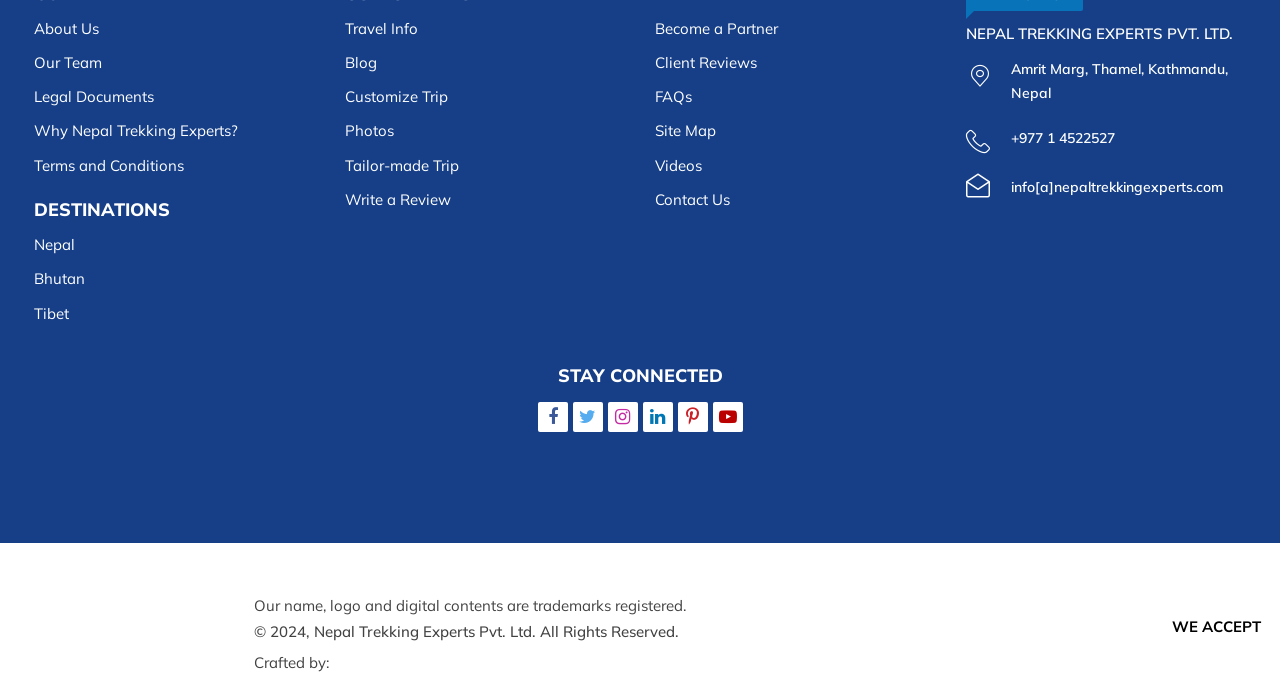Find the bounding box coordinates for the HTML element specified by: "parent_node: WE ACCEPT aria-label="Online Booking"".

[0.944, 0.961, 0.985, 0.989]